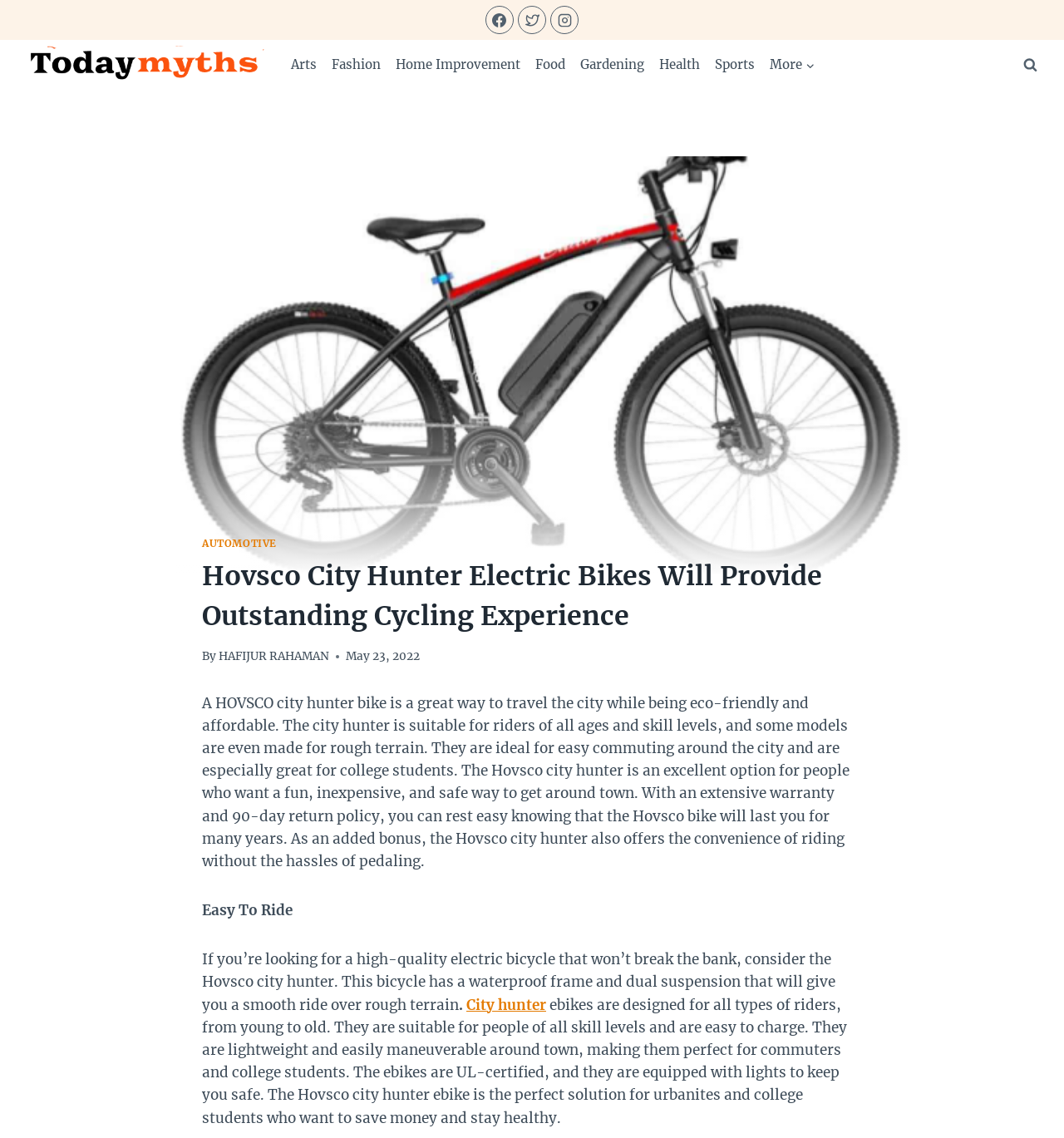Summarize the webpage with a detailed and informative caption.

The webpage is about Hovsco City Hunter Electric Bikes, providing an outstanding cycling experience. At the top, there are social media links to Facebook, Twitter, and Instagram, accompanied by their respective icons. Next to these links is a logo of TODAYMYTHS, which is also a clickable link.

Below the social media links, there is a primary navigation menu with links to various categories such as Arts, Fashion, Home Improvement, Food, Gardening, Health, and Sports. The menu also has a "More" option with an expandable child menu.

On the right side of the navigation menu, there is a search form button. When expanded, the search form is headed by a title "Hovsco City Hunter Electric Bikes Will Provide Outstanding Cycling Experience" and has a byline "By HAFIJUR RAHAMAN" with a date "May 23, 2022".

The main content of the webpage is divided into sections. The first section describes the benefits of Hovsco city hunter bikes, stating that they are eco-friendly, affordable, and suitable for riders of all ages and skill levels. The section also highlights the convenience and safety features of the bikes.

The next section is headed "Easy To Ride" and describes the features of the Hovsco city hunter, including its waterproof frame and dual suspension. There is also a link to "City hunter" in this section.

The final section describes the ebikes as suitable for all types of riders, easy to charge, and equipped with safety features. The section concludes by stating that the Hovsco city hunter ebike is perfect for urbanites and college students who want to save money and stay healthy.

At the bottom right corner of the webpage, there is a "Scroll to top" button.